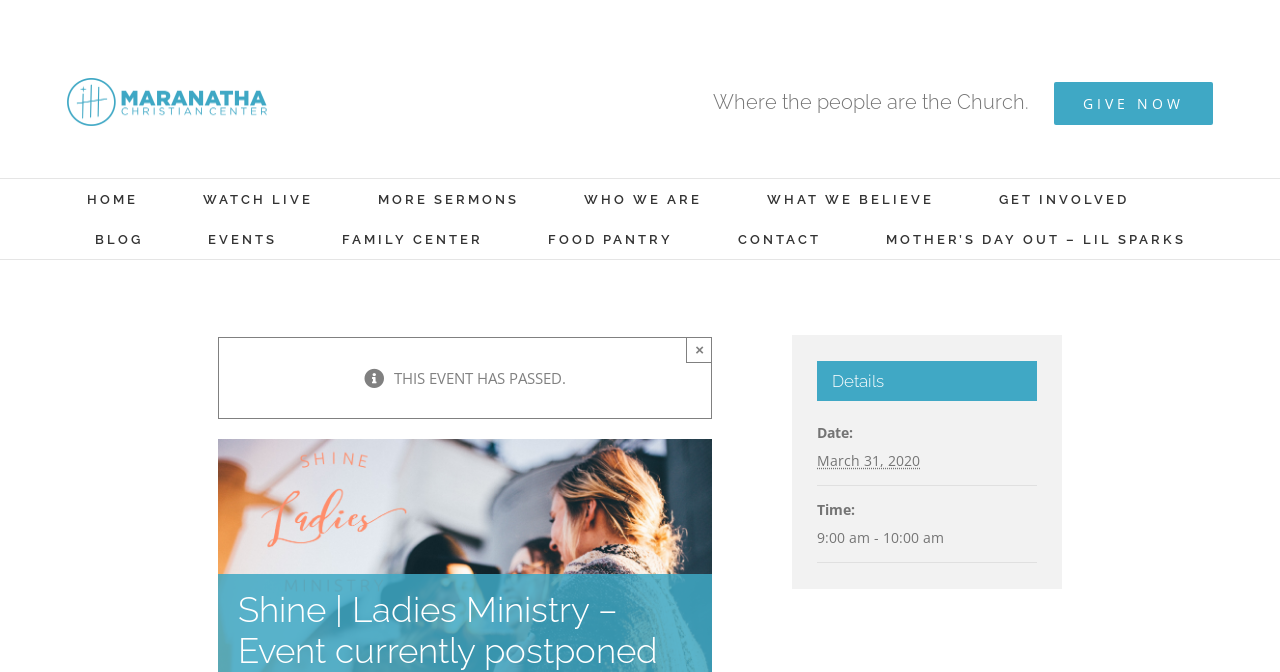Identify the bounding box coordinates for the region to click in order to carry out this instruction: "Close the event alert". Provide the coordinates using four float numbers between 0 and 1, formatted as [left, top, right, bottom].

[0.536, 0.502, 0.556, 0.541]